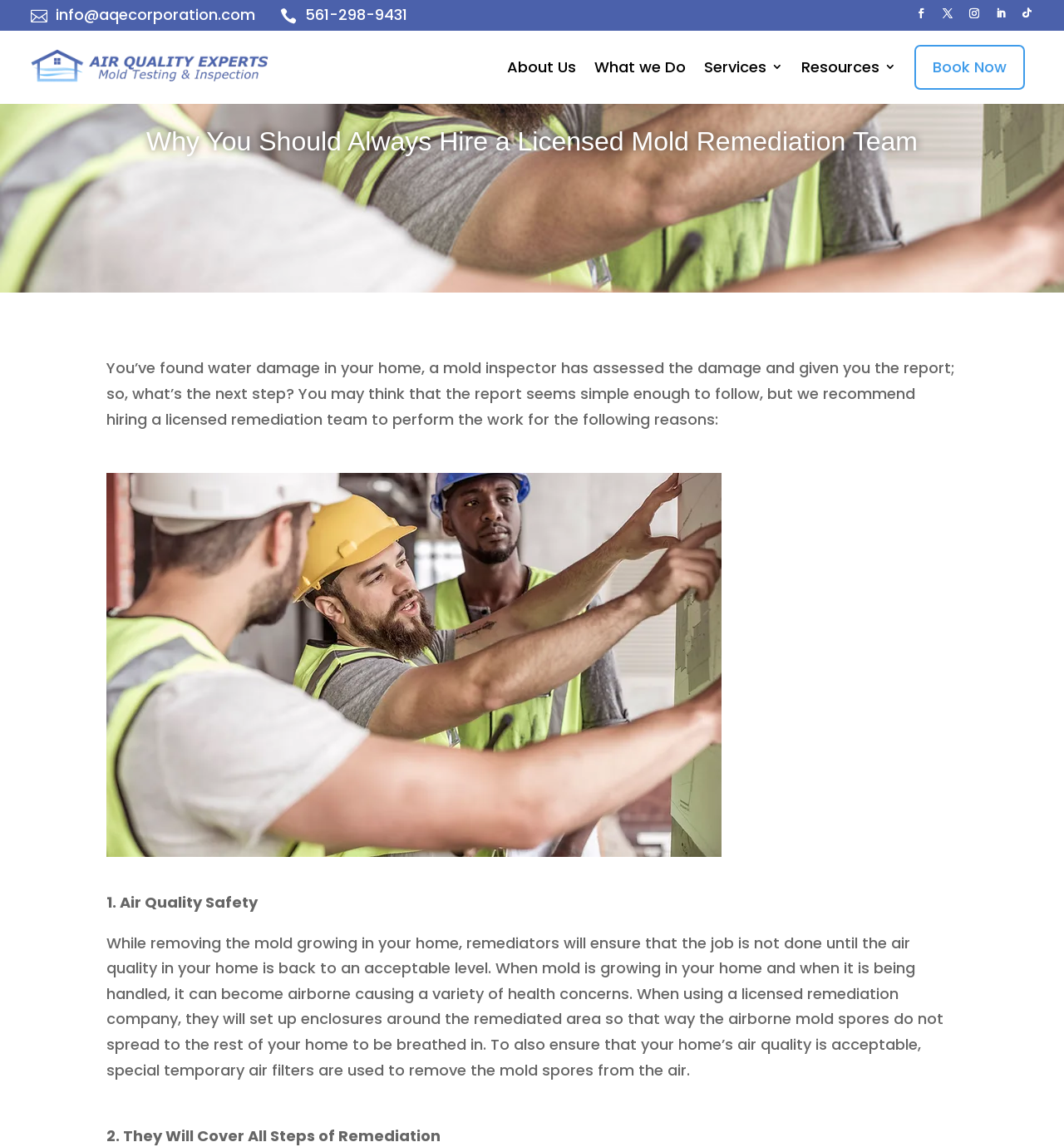Please determine the bounding box coordinates of the element's region to click for the following instruction: "View the company logo".

[0.025, 0.028, 0.255, 0.089]